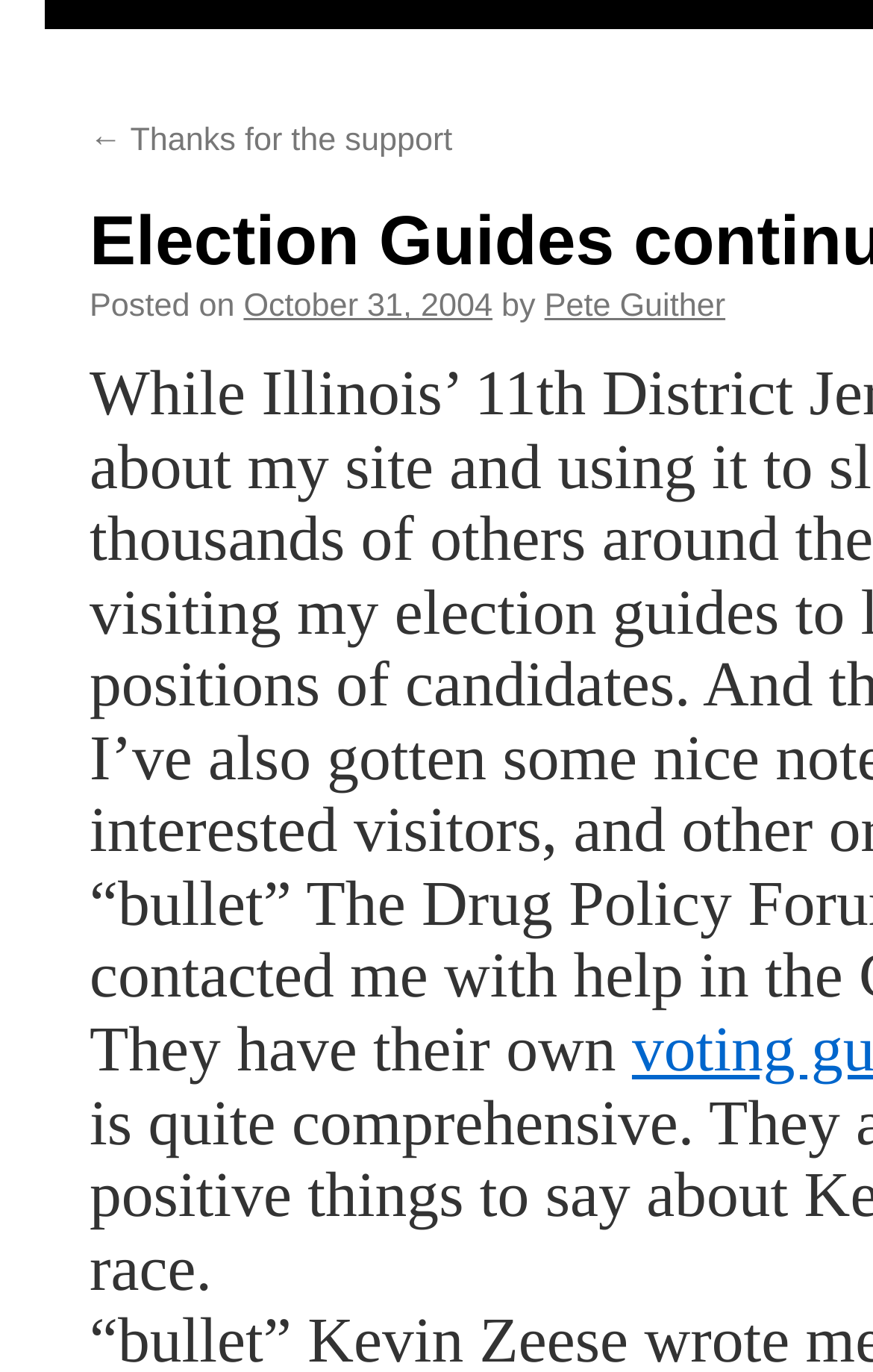Based on the element description "Pete Guither", predict the bounding box coordinates of the UI element.

[0.624, 0.211, 0.831, 0.237]